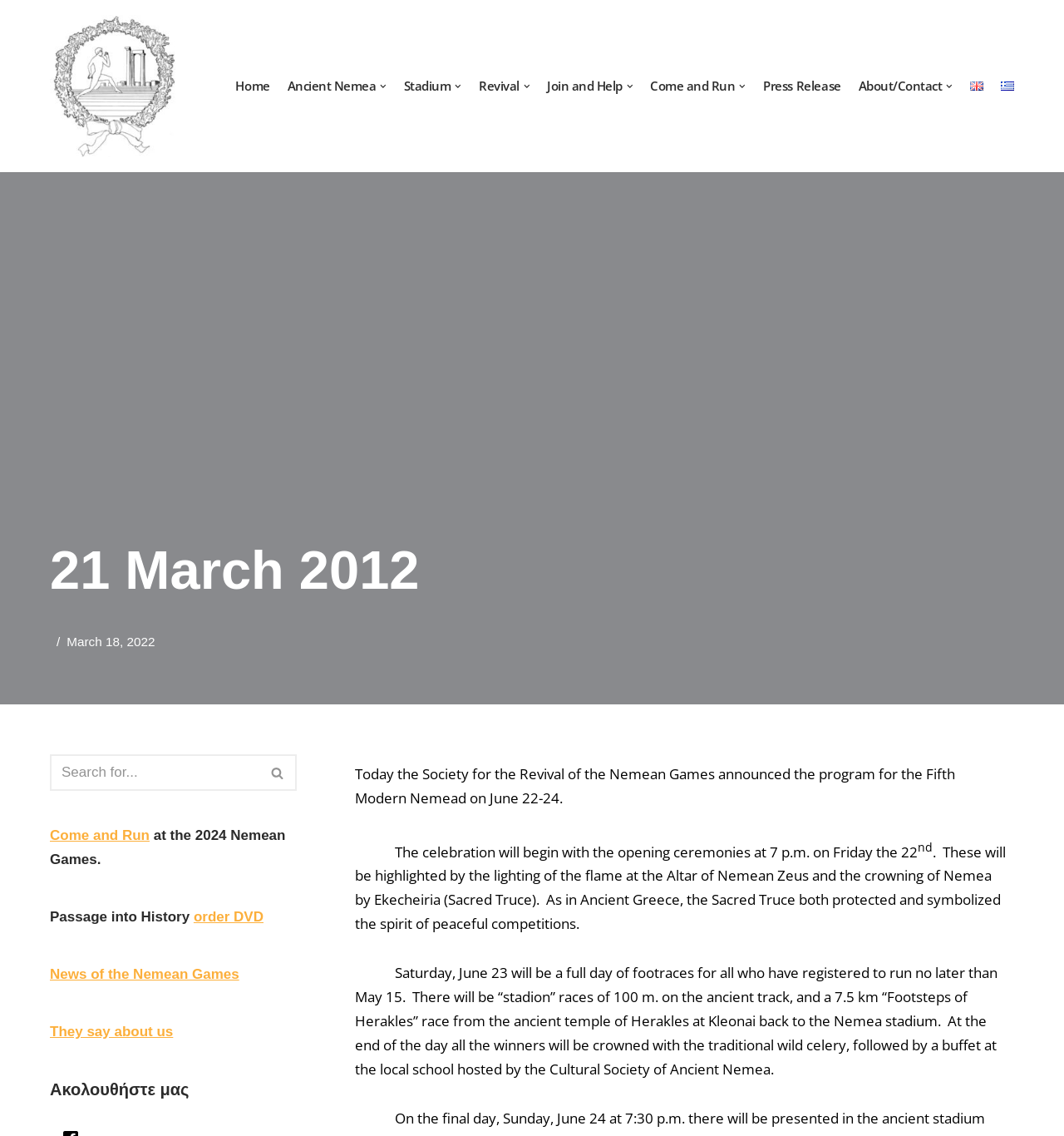Identify the bounding box coordinates of the clickable region necessary to fulfill the following instruction: "View the 'Categories' section". The bounding box coordinates should be four float numbers between 0 and 1, i.e., [left, top, right, bottom].

None